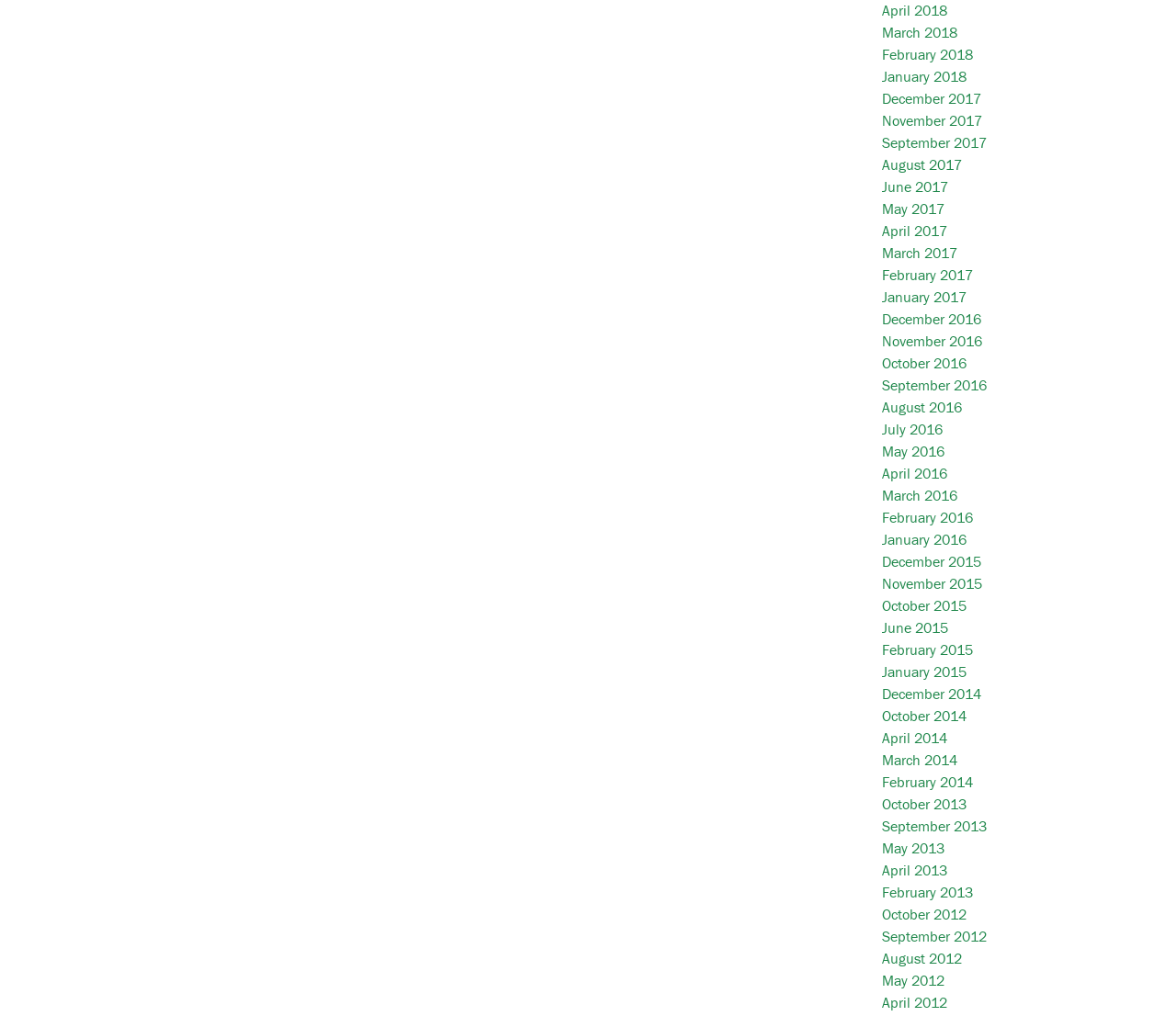Reply to the question with a single word or phrase:
What is the earliest month listed?

October 2012